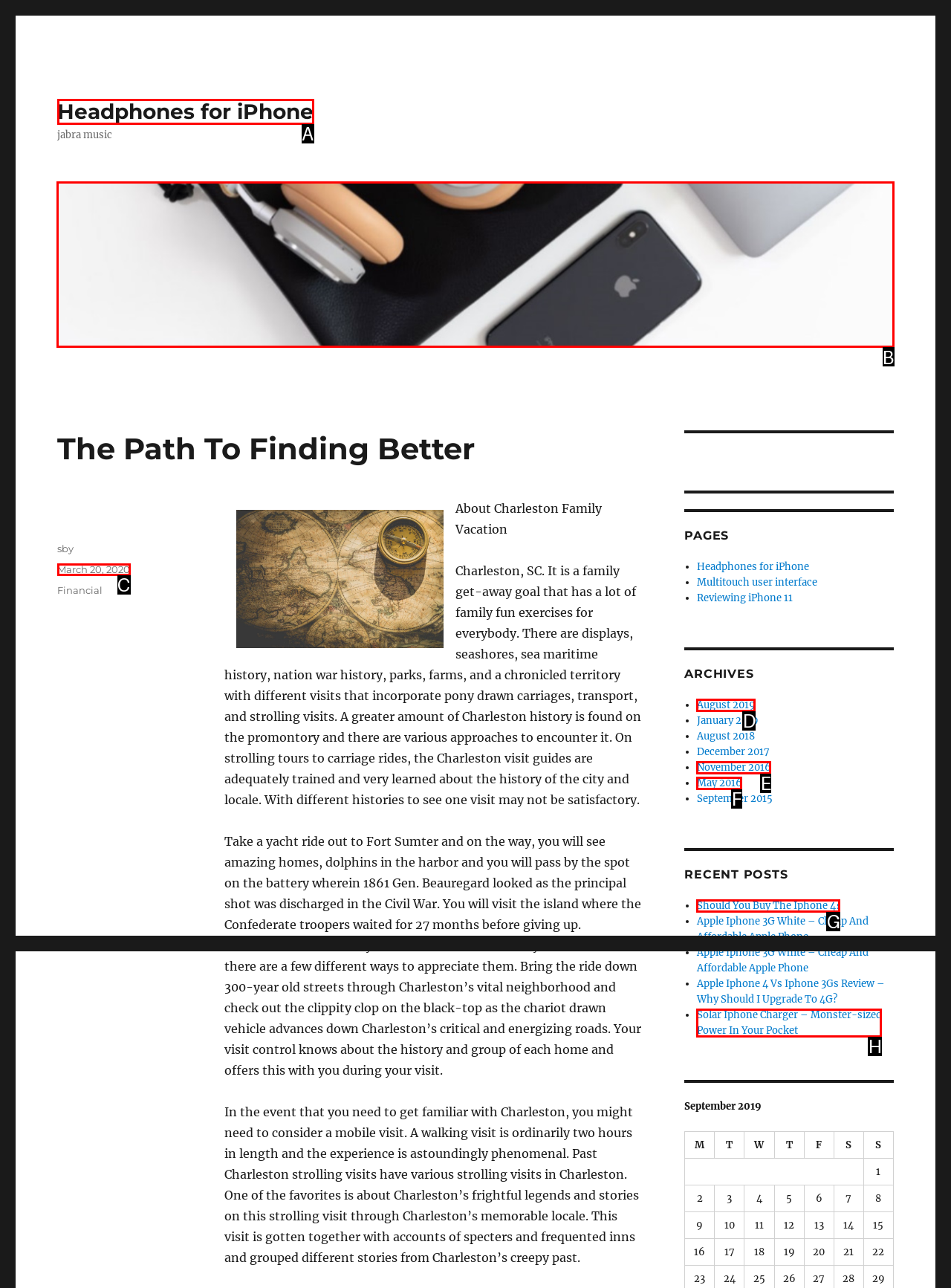For the task "Click on the 'Headphones for iPhone' link", which option's letter should you click? Answer with the letter only.

B